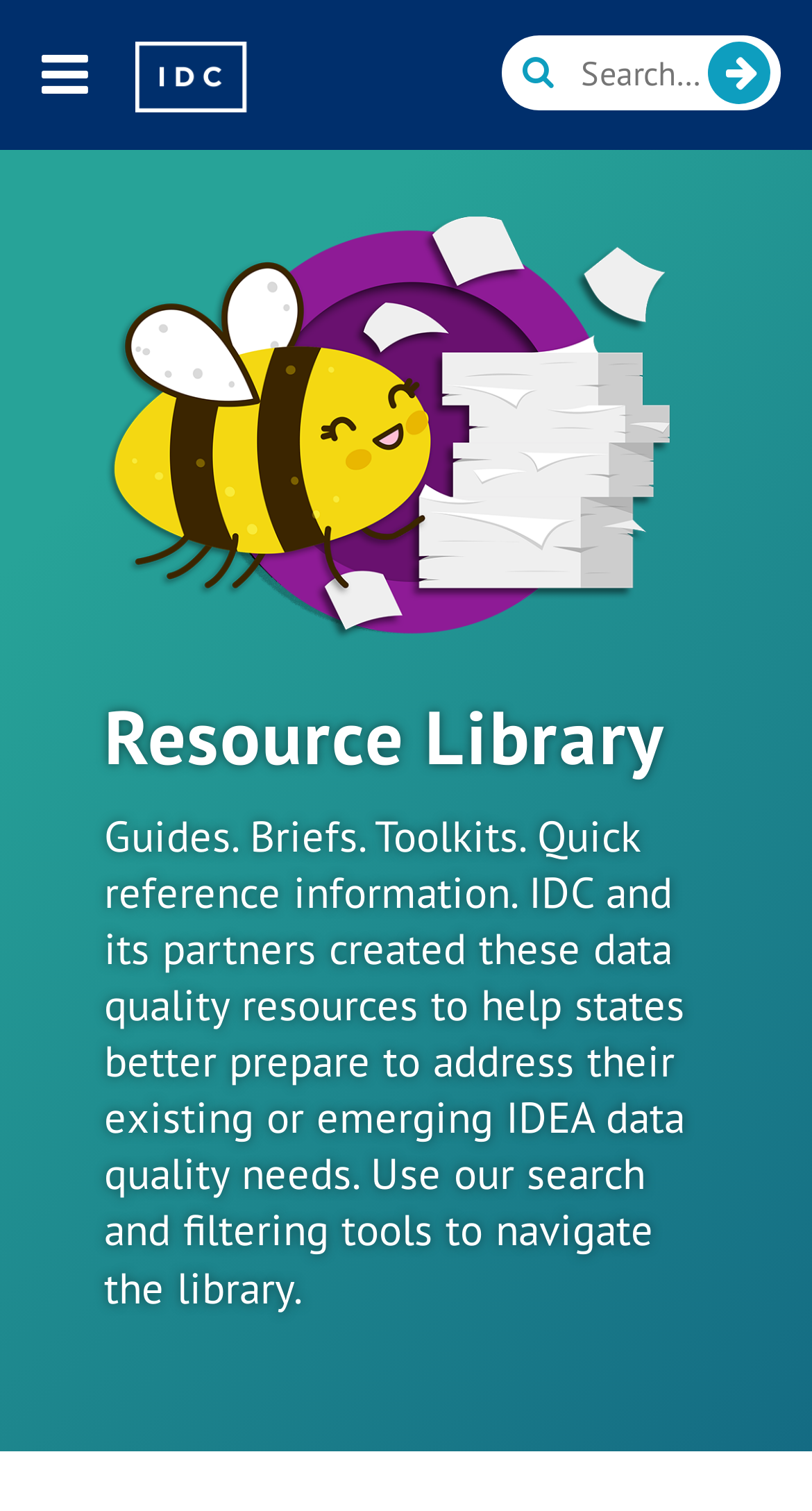Please answer the following query using a single word or phrase: 
What is the function of the button with a bee icon?

Search